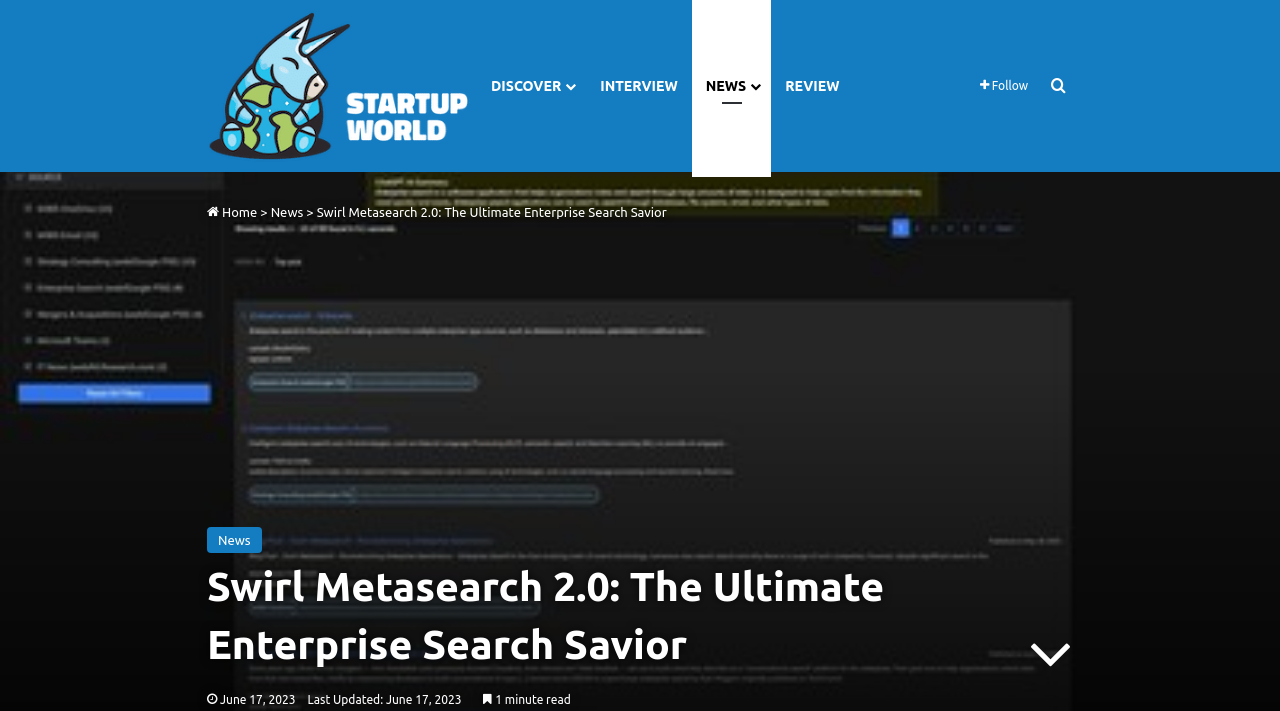Can you look at the image and give a comprehensive answer to the question:
What is the estimated reading time of the article?

I found a static text element at the bottom of the page that says '1 minute read', which indicates the estimated reading time of the article.